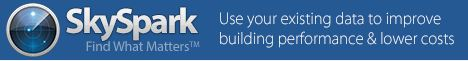What is the focus of SkySpark?
Ensure your answer is thorough and detailed.

The caption states that SkySpark is designed to 'enhance building performance and reduce costs', which implies that its focus is on improving operational efficiency in buildings.